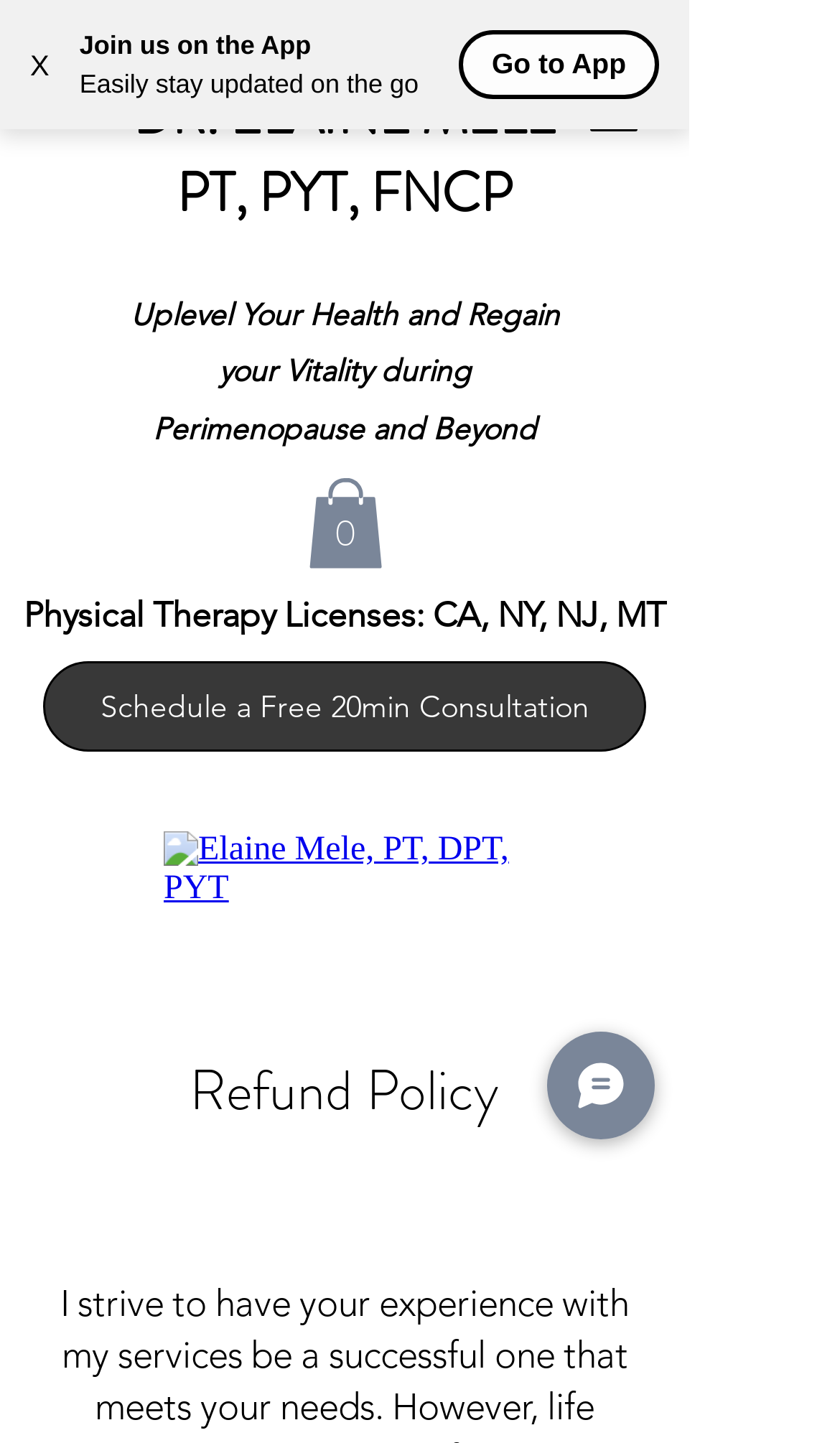Please provide the bounding box coordinates in the format (top-left x, top-left y, bottom-right x, bottom-right y). Remember, all values are floating point numbers between 0 and 1. What is the bounding box coordinate of the region described as: Schedule a Free 20min Consultation

[0.051, 0.458, 0.769, 0.521]